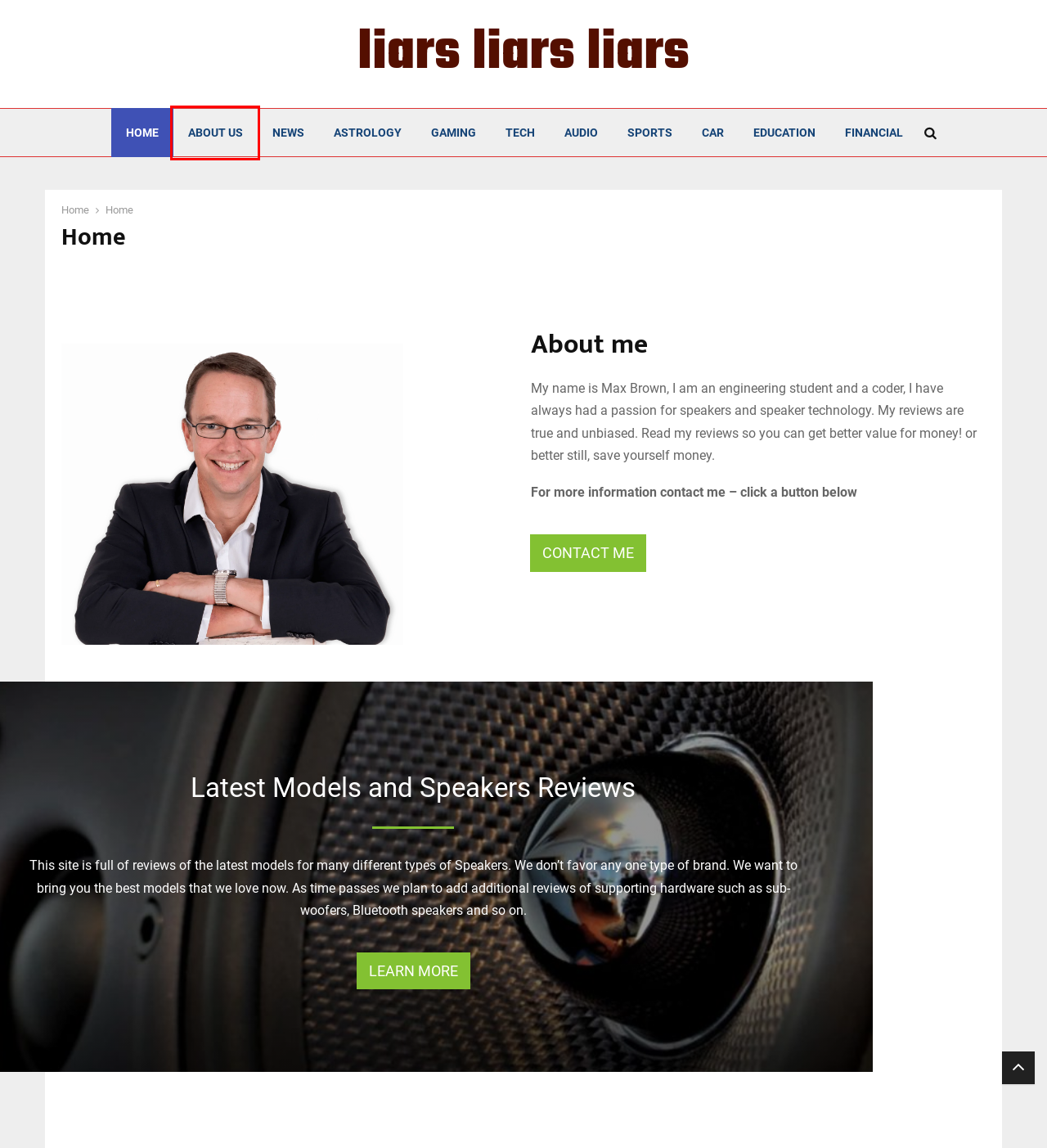You have a screenshot of a webpage, and a red bounding box highlights an element. Select the webpage description that best fits the new page after clicking the element within the bounding box. Options are:
A. Car Archives - liars liars liars !
B. About us - liars liars liars !
C. Financial Archives - liars liars liars !
D. Blog - liars liars liars !
E. Astrology Archives - liars liars liars !
F. Contact us - liars liars liars !
G. Education Archives - liars liars liars !
H. News Archives - liars liars liars !

B